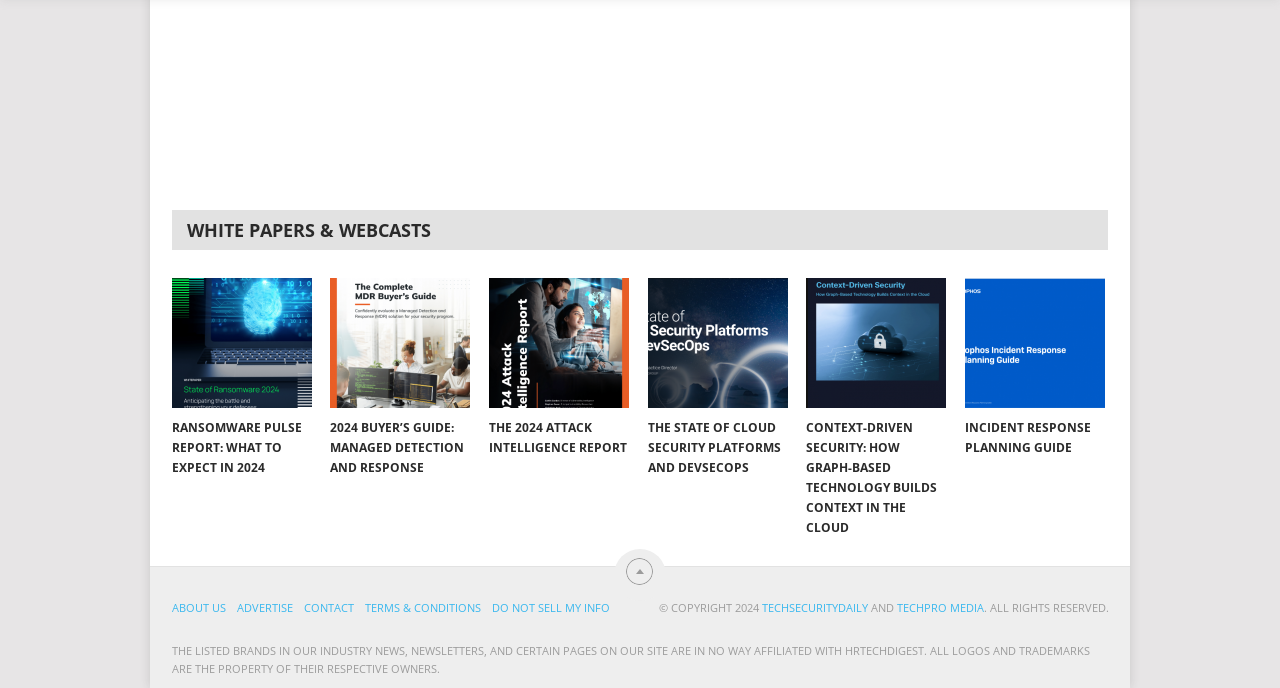Give the bounding box coordinates for the element described by: "The 2024 Attack Intelligence Report".

[0.382, 0.404, 0.491, 0.593]